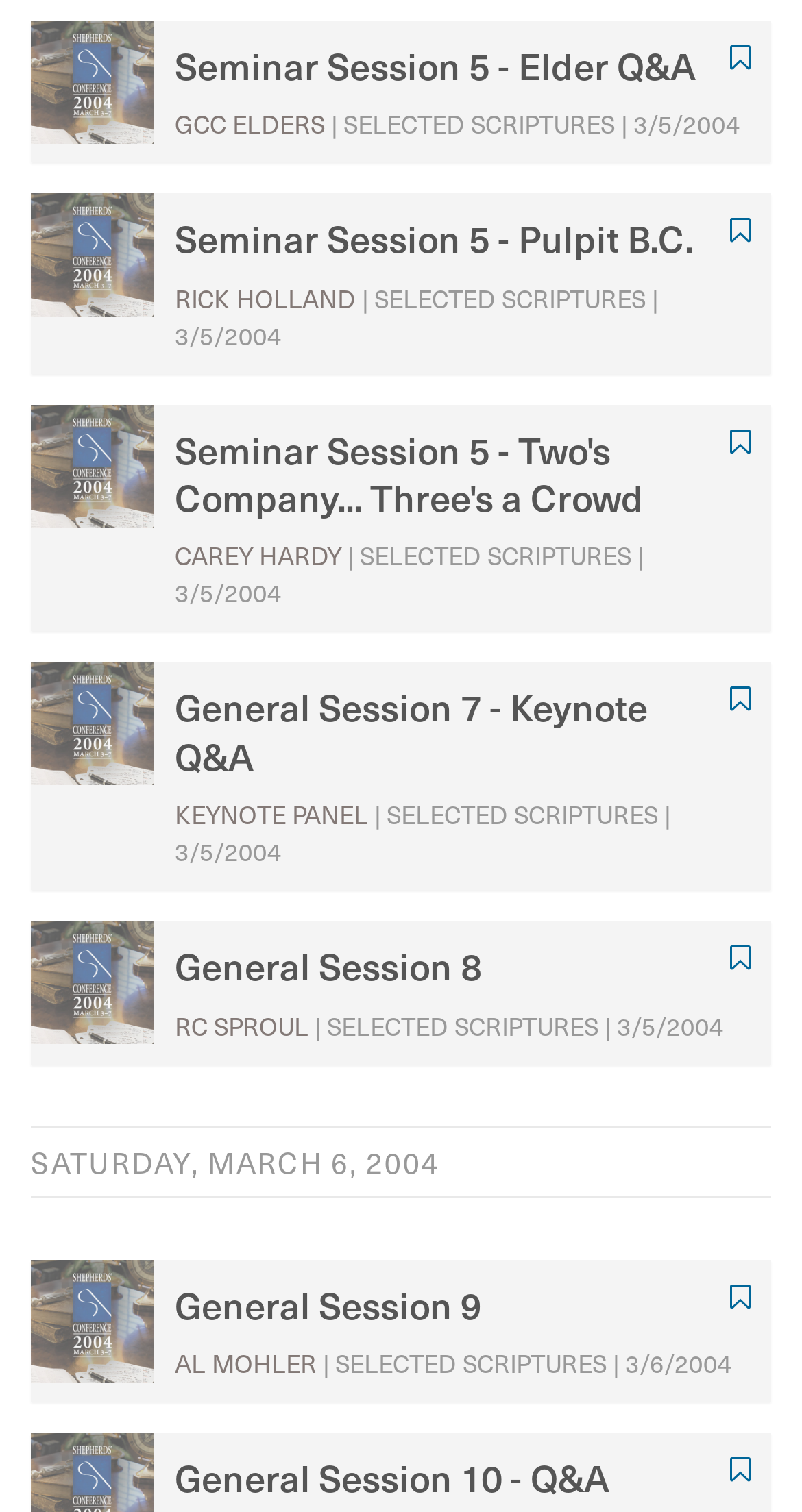What is the title of the first seminar session?
Refer to the screenshot and answer in one word or phrase.

Elder Q&A